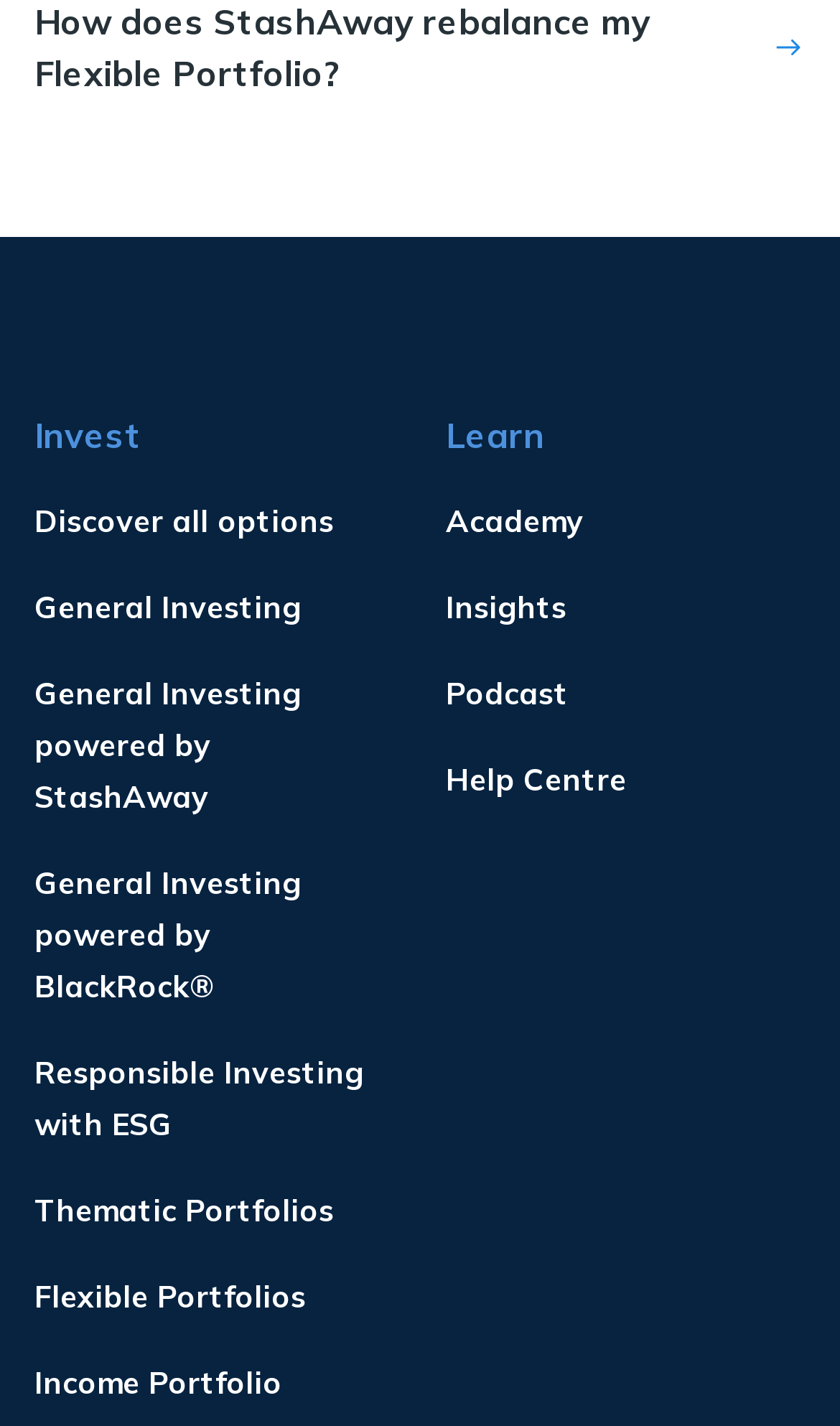Identify the bounding box coordinates of the region that should be clicked to execute the following instruction: "Explore General Investing".

[0.021, 0.396, 0.469, 0.456]